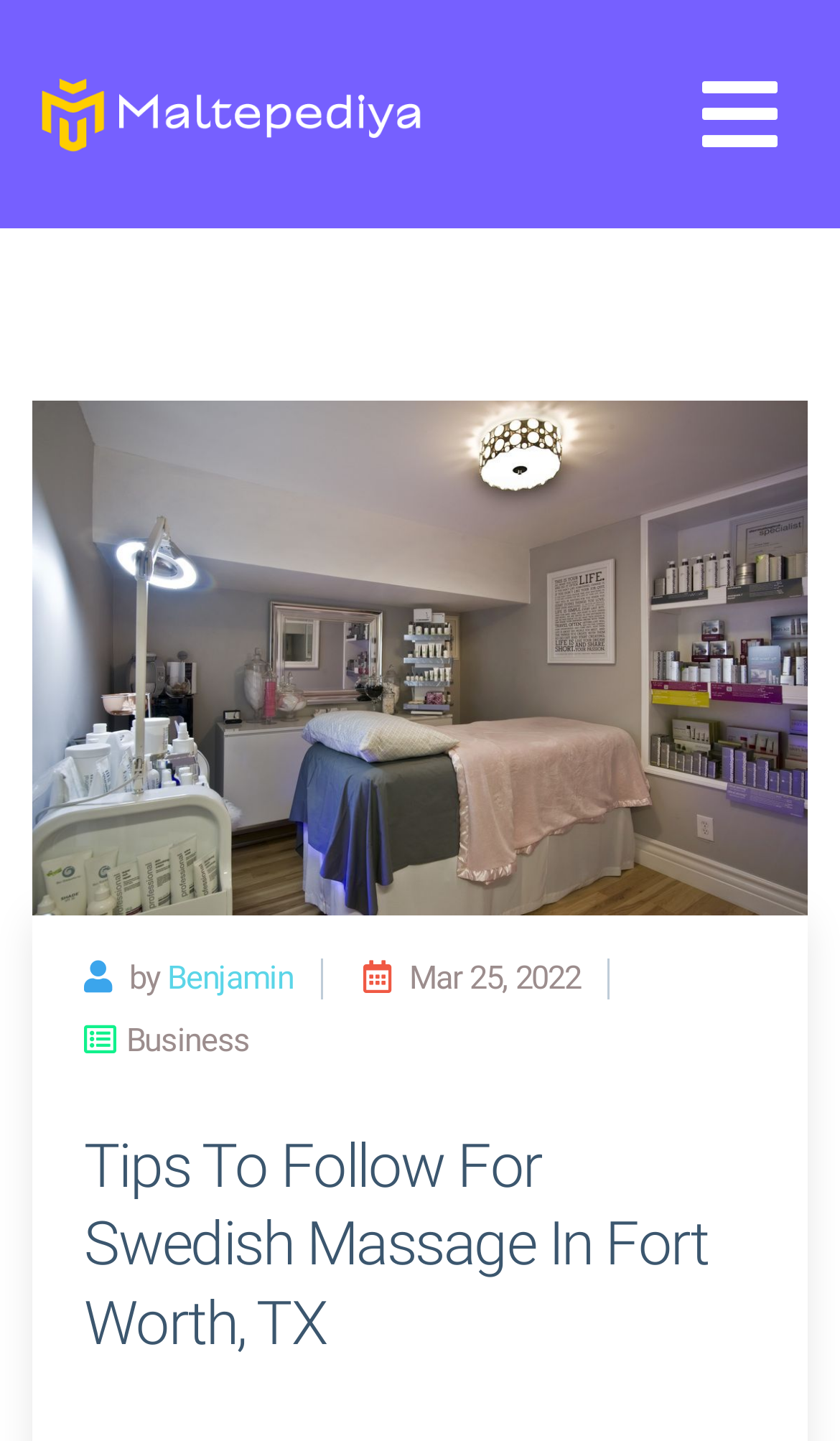Provide a brief response to the question below using one word or phrase:
What is the topic of the article?

Swedish Massage